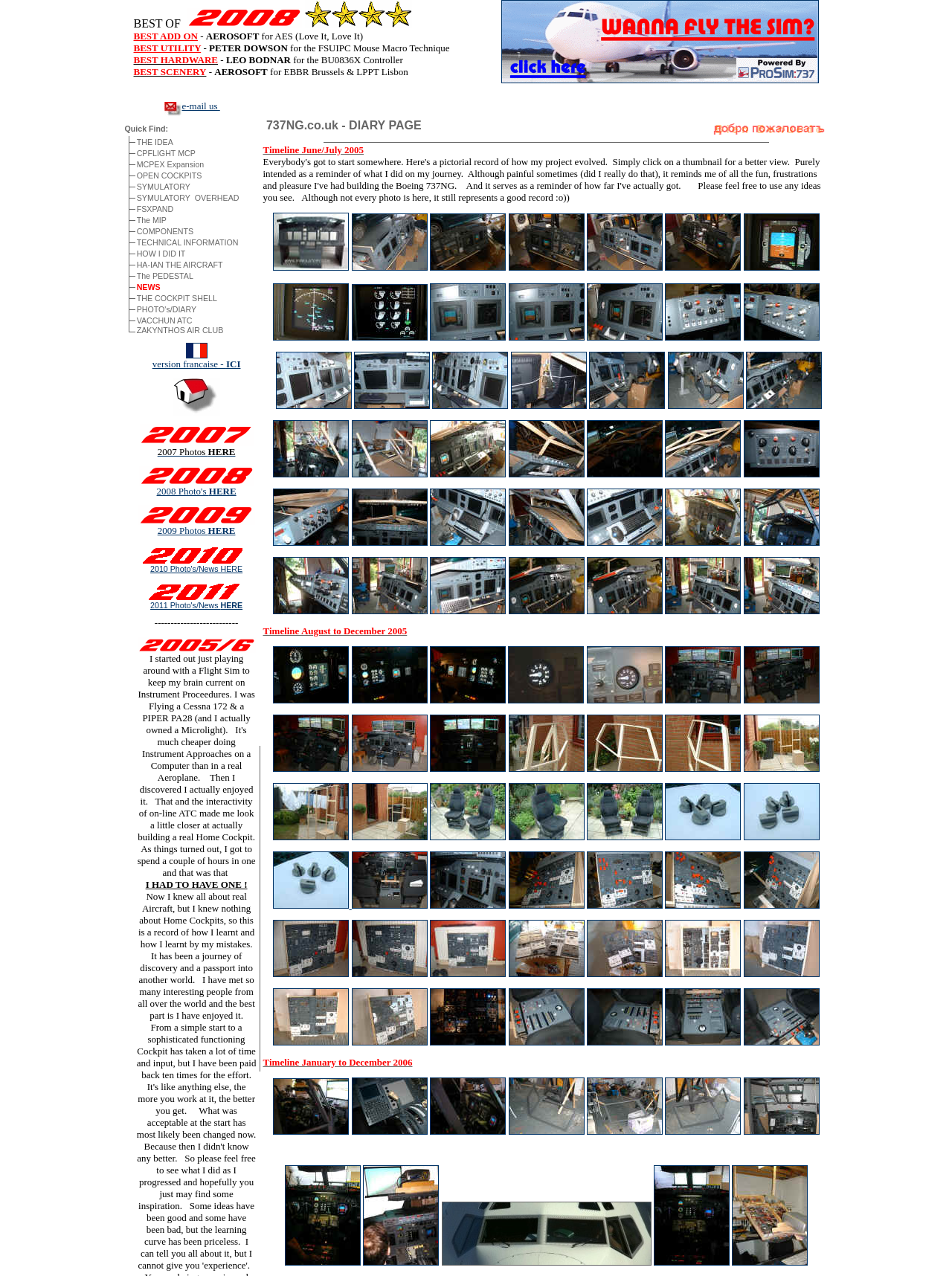With reference to the image, please provide a detailed answer to the following question: What is the name of the aircraft mentioned?

The webpage title 'BOEING B737NG HOME COCKPIT.... DIARY PAGE 2005/6' suggests that the webpage is related to a Boeing B737NG aircraft, which is a type of commercial airliner.